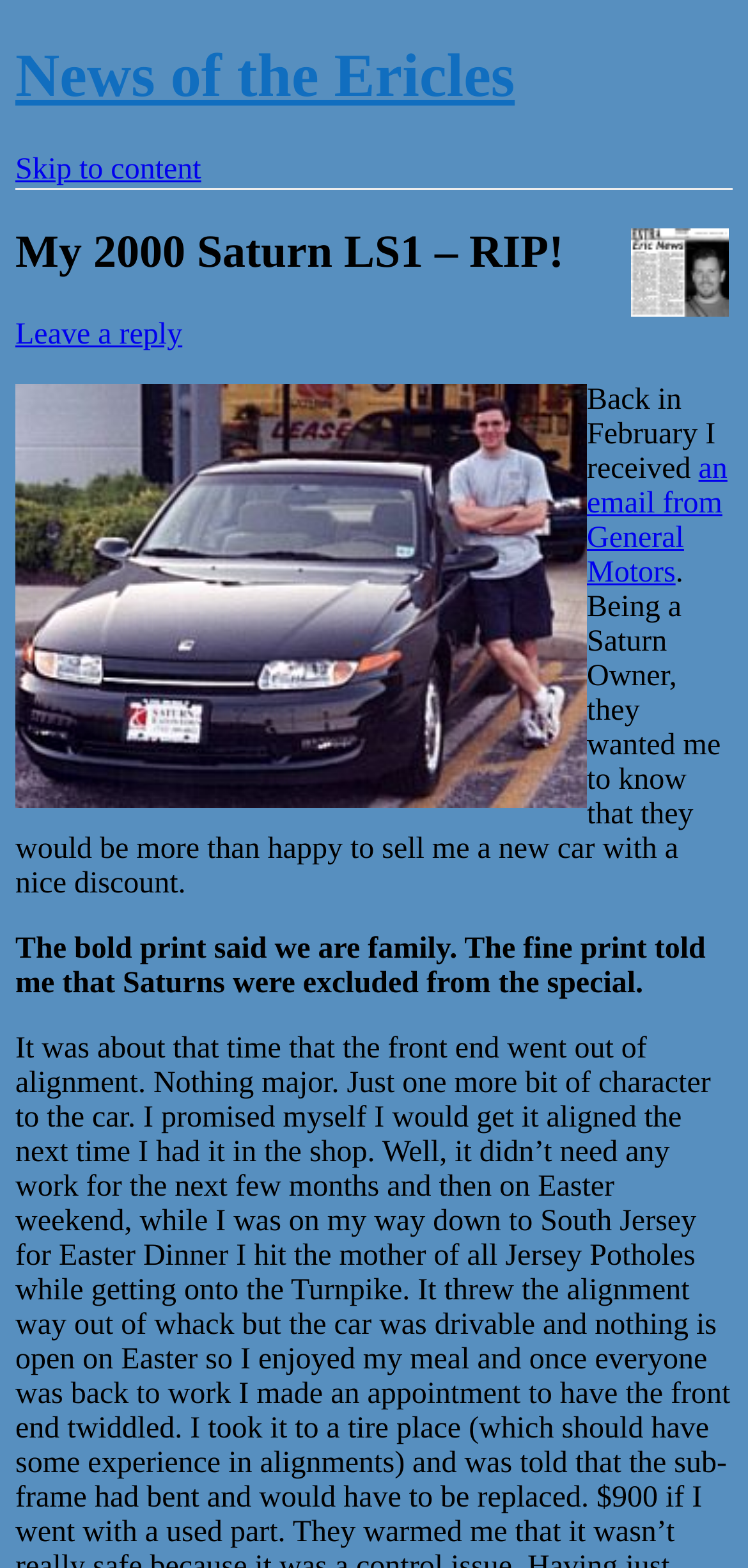Locate the bounding box of the UI element defined by this description: "an email from General Motors". The coordinates should be given as four float numbers between 0 and 1, formatted as [left, top, right, bottom].

[0.785, 0.288, 0.973, 0.375]